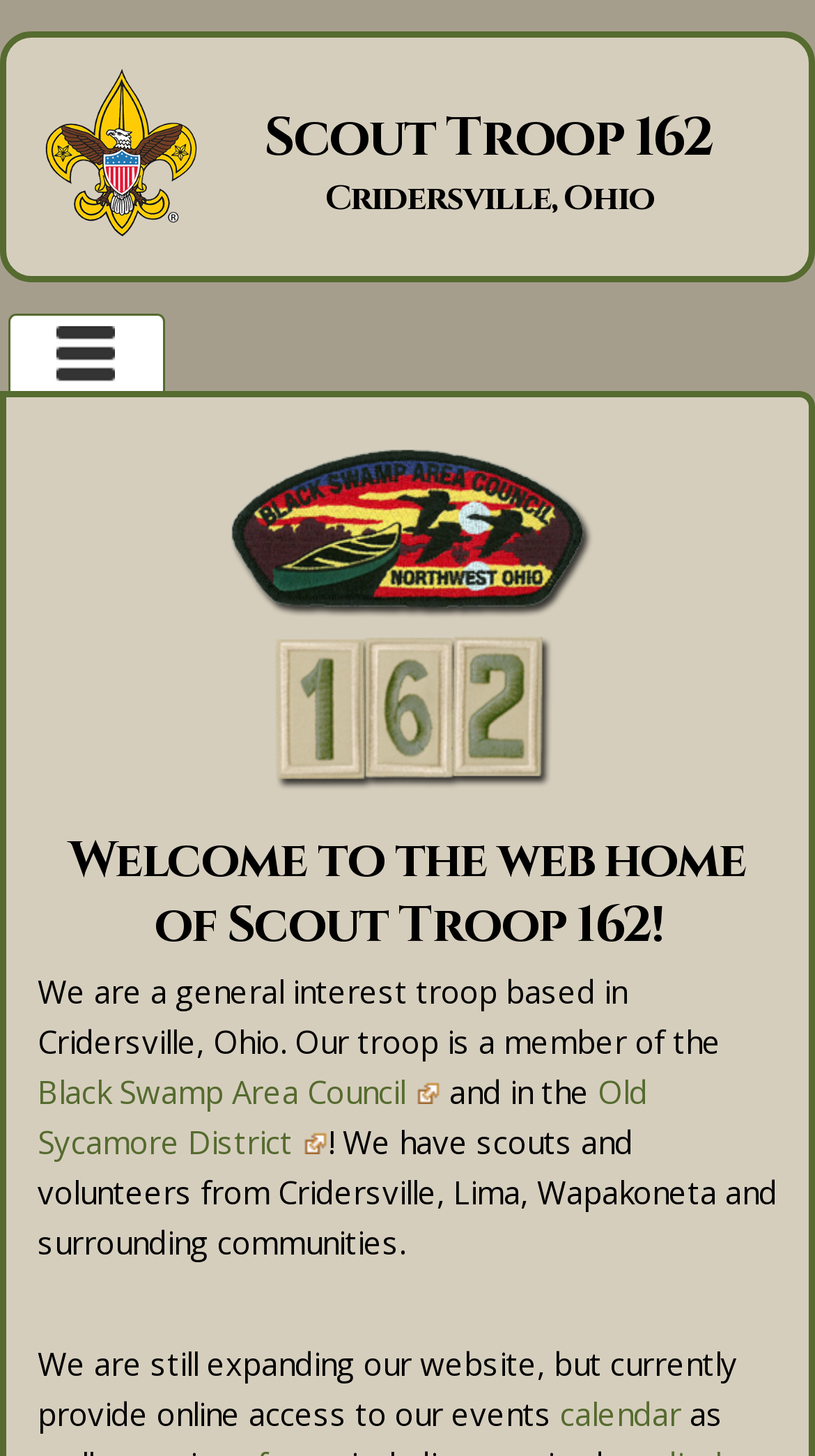What is the name of the council?
Can you offer a detailed and complete answer to this question?

I found the image element with the description 'Black Swamp Area Council patch with red cloth 162 numbers below' which suggests that it is the council that the troop is a member of.